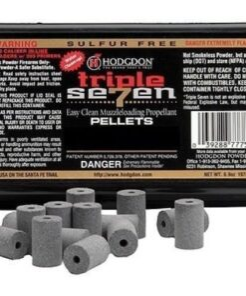What is the benefit of this product in terms of fouling?
Refer to the screenshot and deliver a thorough answer to the question presented.

The caption states that the pellets are arranged around the packaging, indicating a clean and modern formulation aimed at reducing fouling in firearms, which suggests that the product is designed to minimize fouling issues.